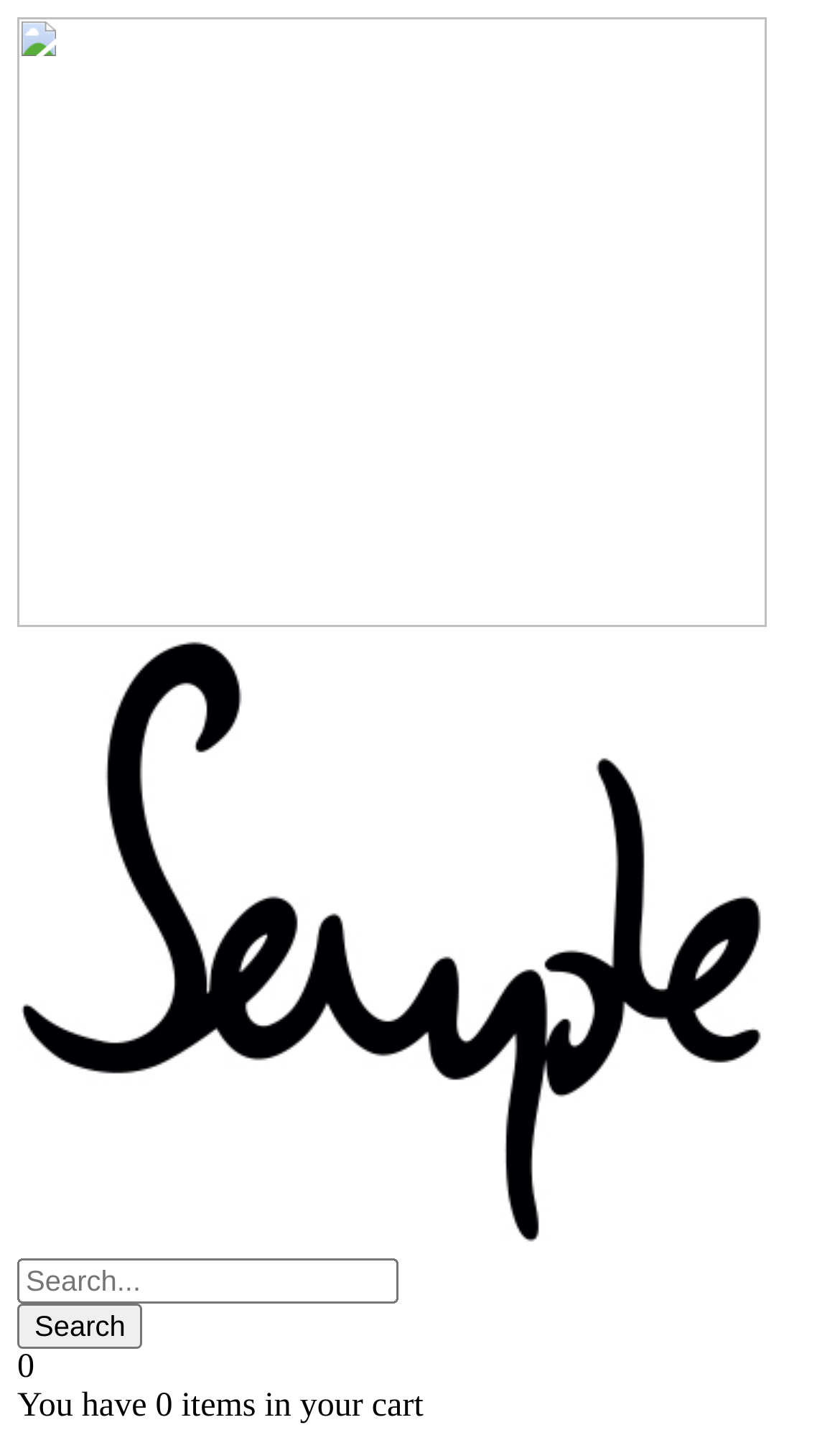Explain the contents of the webpage comprehensively.

The webpage appears to be a fashion blog post focused on shorts, with a title "Shorts, Trend, Fashion". At the top of the page, there are two links, one above the other, each accompanied by an image. The images are positioned side by side, taking up most of the width of the page. 

Below the links, there is a search bar located near the top right corner of the page. The search bar consists of a textbox with a default text "Search..." and a "Search" button to its right. 

Further down, there is a section that displays the number of items in the user's cart. This section is divided into three parts: "You have", "0 items", and "in your cart". These texts are positioned horizontally, one after the other, near the bottom of the page.